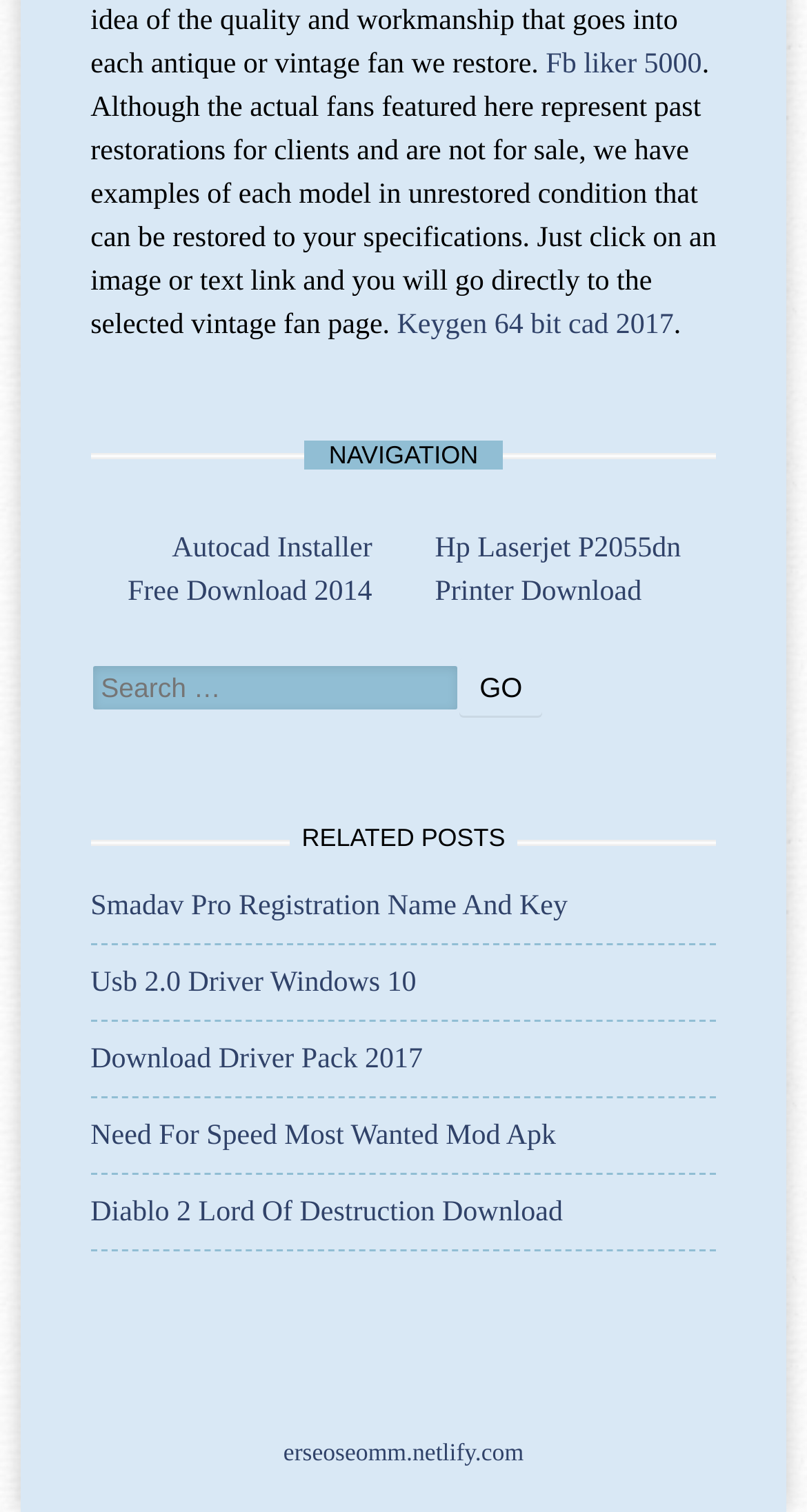Find the bounding box coordinates of the element you need to click on to perform this action: 'Go to Autocad Installer Free Download 2014'. The coordinates should be represented by four float values between 0 and 1, in the format [left, top, right, bottom].

[0.158, 0.353, 0.461, 0.402]